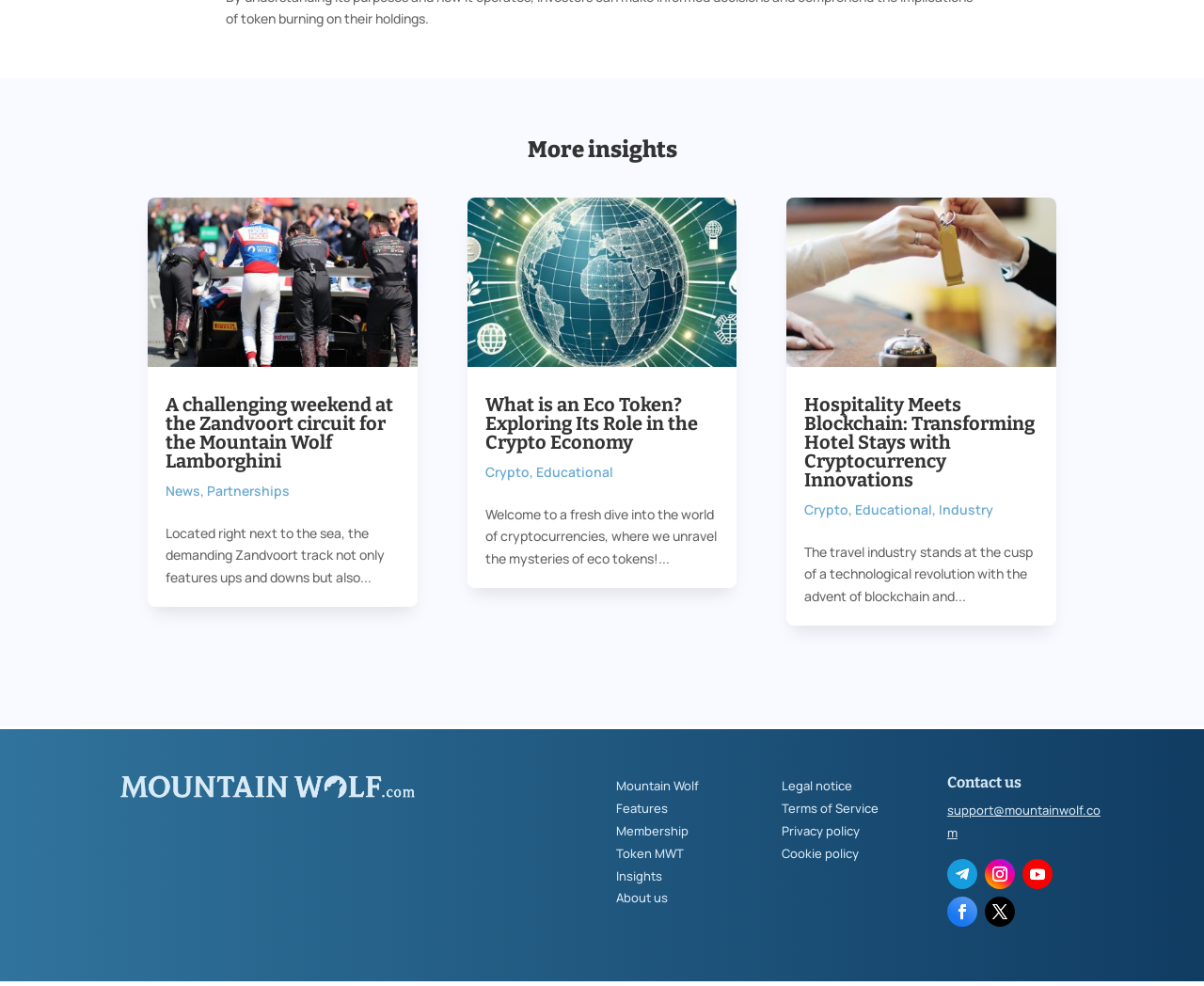Pinpoint the bounding box coordinates of the element you need to click to execute the following instruction: "Explore the role of Eco Token in the Crypto Economy". The bounding box should be represented by four float numbers between 0 and 1, in the format [left, top, right, bottom].

[0.387, 0.2, 0.613, 0.372]